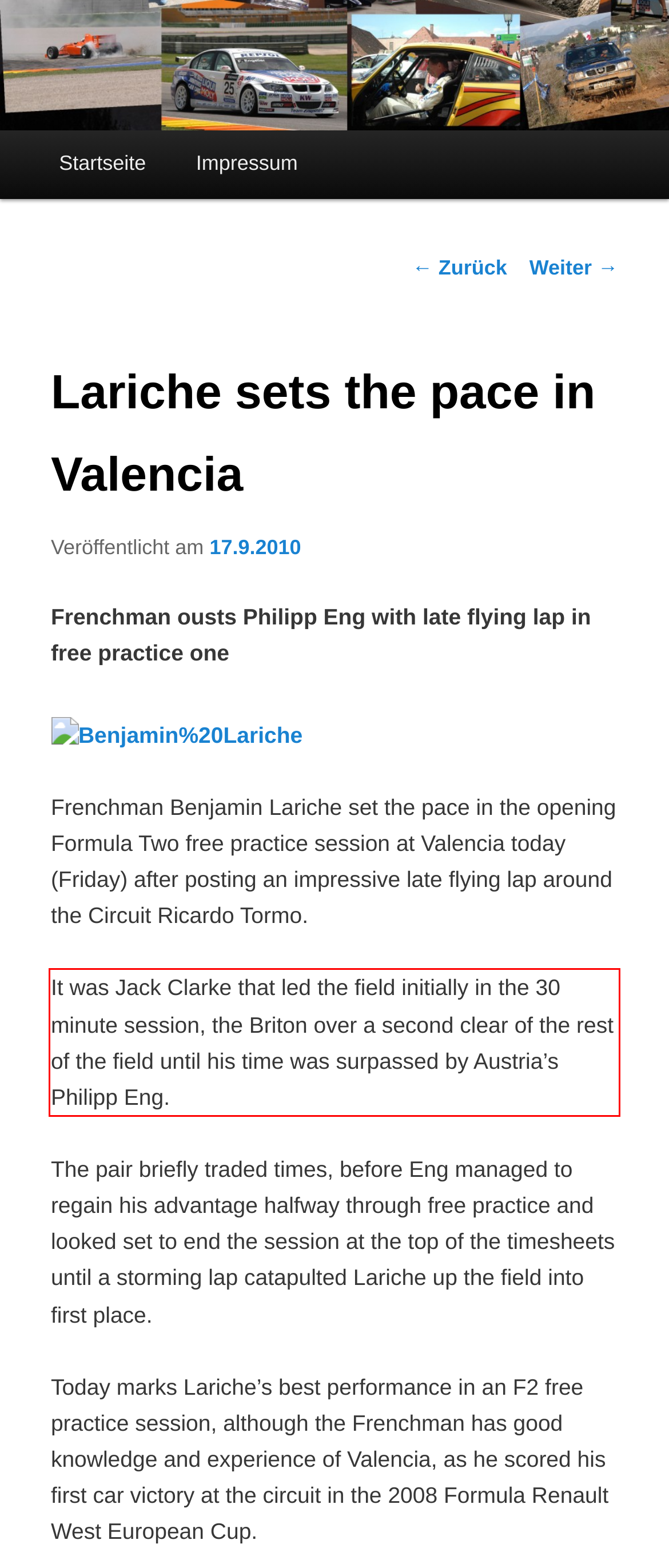Using the provided screenshot of a webpage, recognize the text inside the red rectangle bounding box by performing OCR.

It was Jack Clarke that led the field initially in the 30 minute session, the Briton over a second clear of the rest of the field until his time was surpassed by Austria’s Philipp Eng.